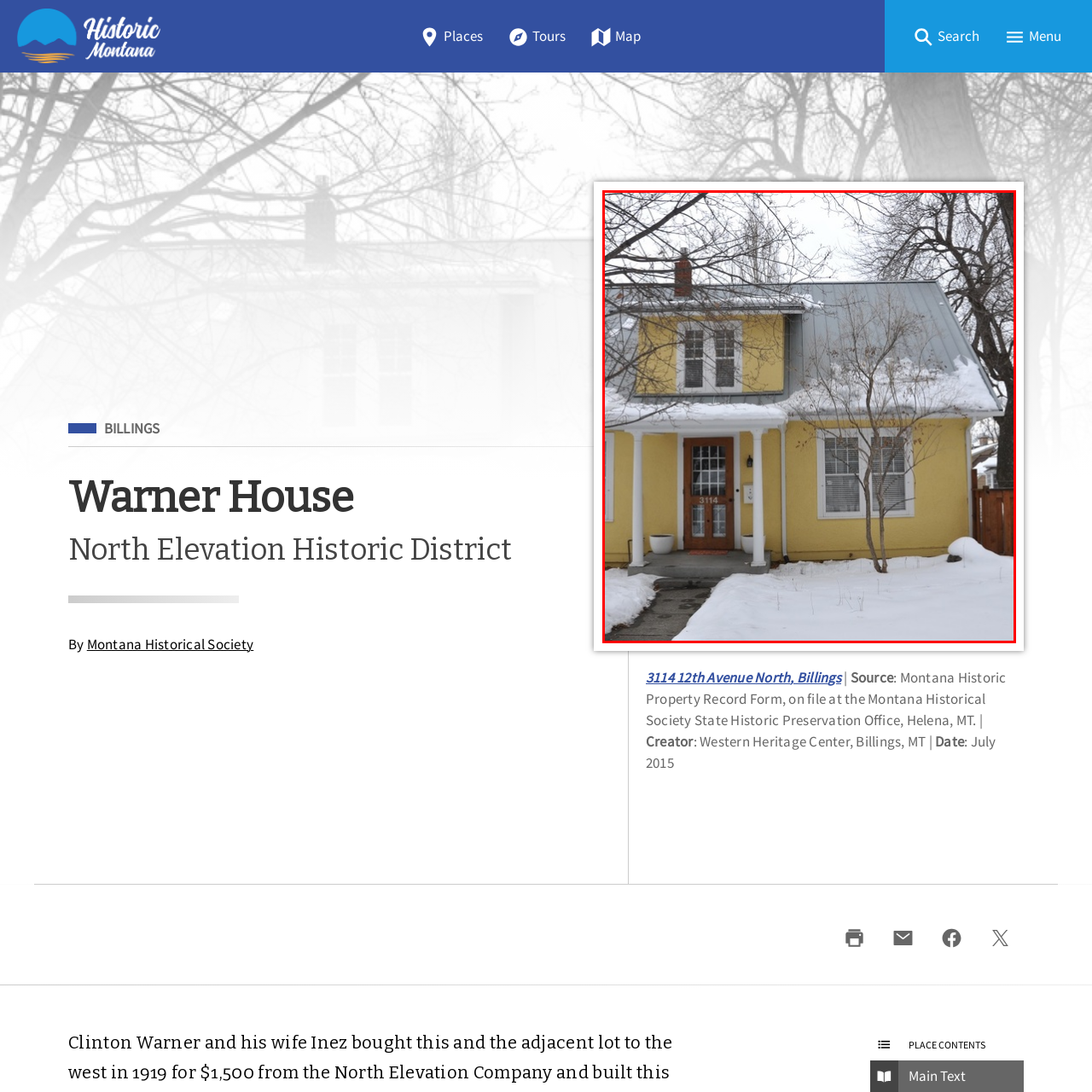Offer a detailed explanation of the scene within the red bounding box.

This image captures the charming front elevation of the Warner House located at 3114 12th Avenue North in Billings, Montana. The house showcases a distinctive yellow exterior, complemented by white trim and a gray metal roof, conveying a warm and inviting aesthetic. Surrounding the home, snow blankets the ground, highlighting the winter season, while bare trees add to the tranquil atmosphere. The entrance features a well-maintained porch, framed by four columns and adorned with a welcoming door. This residence is part of the North Elevation Historic District, reflecting the architectural heritage and historical significance of the area, as documented by the Montana Historical Society.